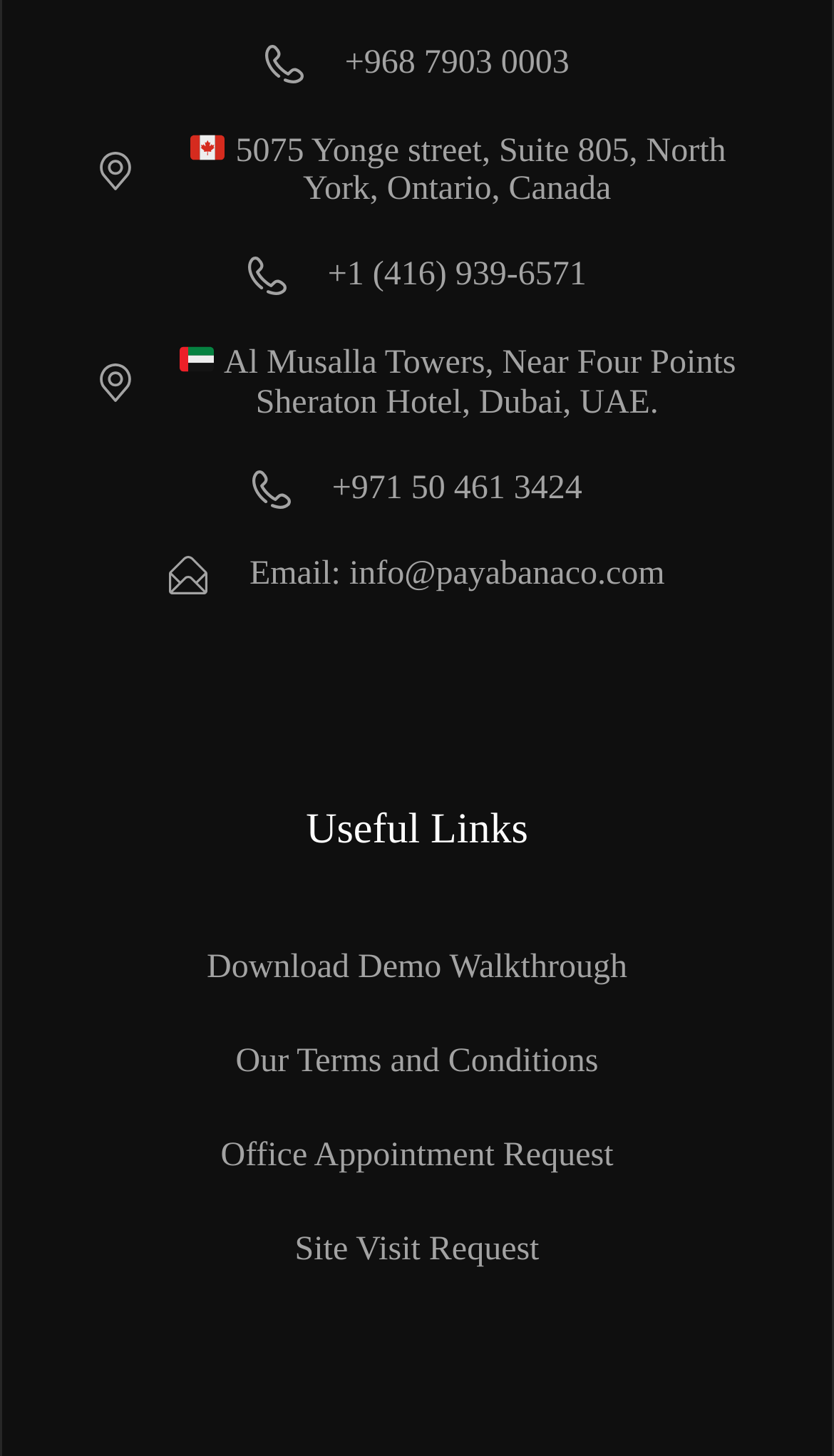Please identify the bounding box coordinates of the element on the webpage that should be clicked to follow this instruction: "Email the company". The bounding box coordinates should be given as four float numbers between 0 and 1, formatted as [left, top, right, bottom].

[0.115, 0.381, 0.885, 0.408]